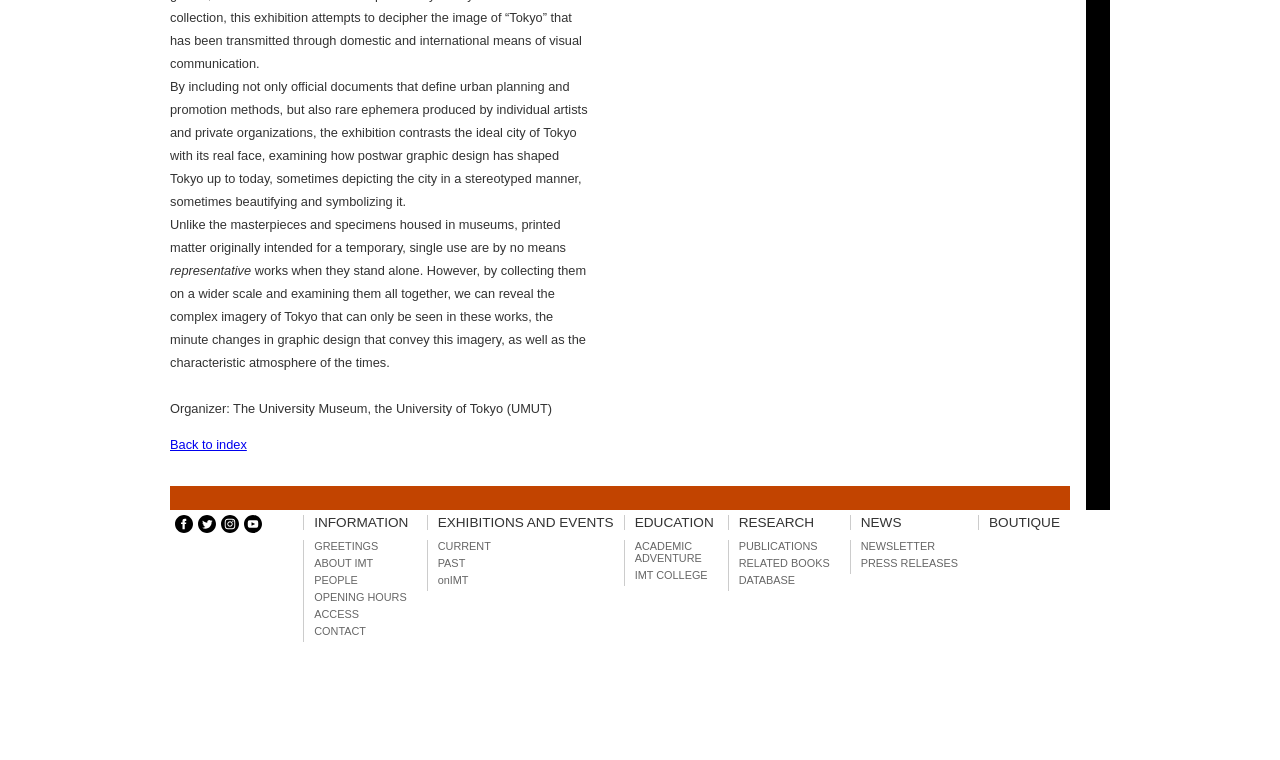Based on the element description: "(888) 472-2304", identify the bounding box coordinates for this UI element. The coordinates must be four float numbers between 0 and 1, listed as [left, top, right, bottom].

None